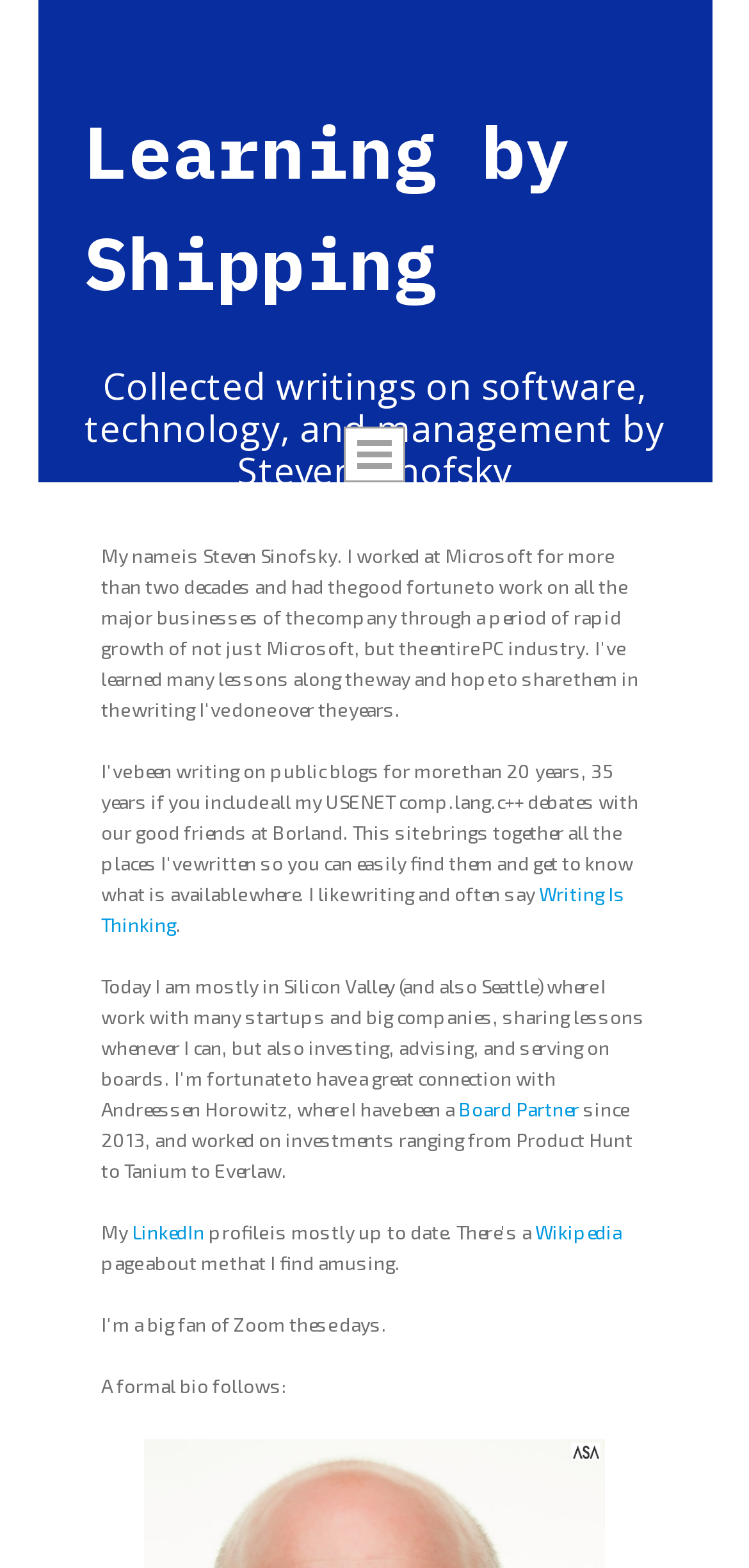What is the name of the platform where the author has a page?
Answer the question in a detailed and comprehensive manner.

The name of the platform can be found in the link element, which reads 'LinkedIn', and is located near the text 'My'.